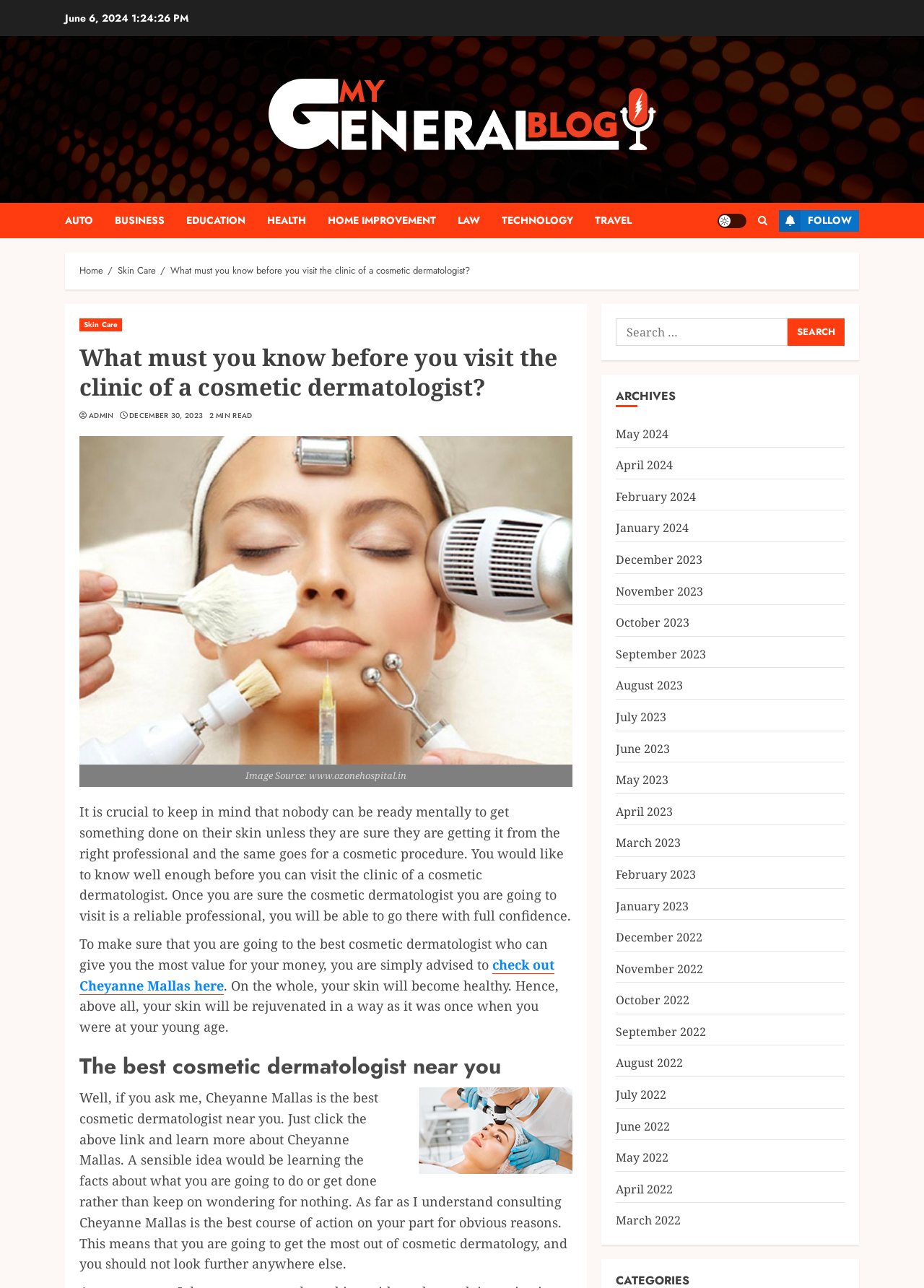What is the date mentioned at the top of the webpage?
Use the information from the screenshot to give a comprehensive response to the question.

I found the date 'June 6, 2024' at the top of the webpage, which is a StaticText element with bounding box coordinates [0.07, 0.008, 0.142, 0.02].